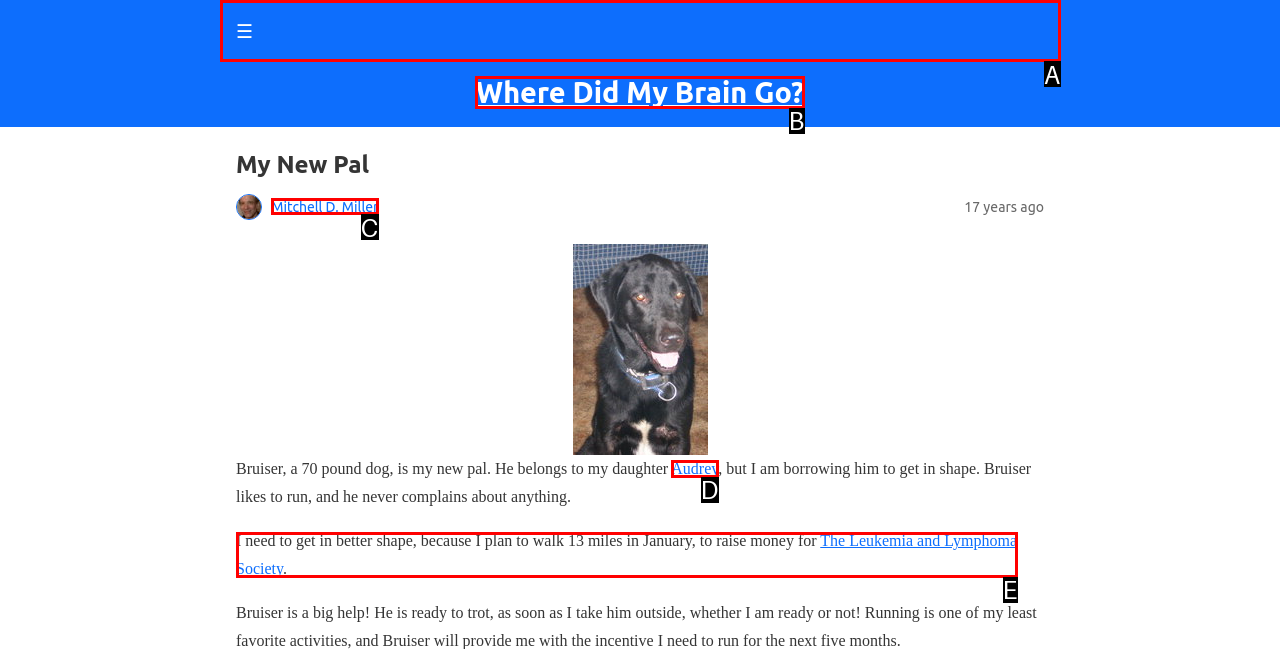Looking at the description: Audrey, identify which option is the best match and respond directly with the letter of that option.

D